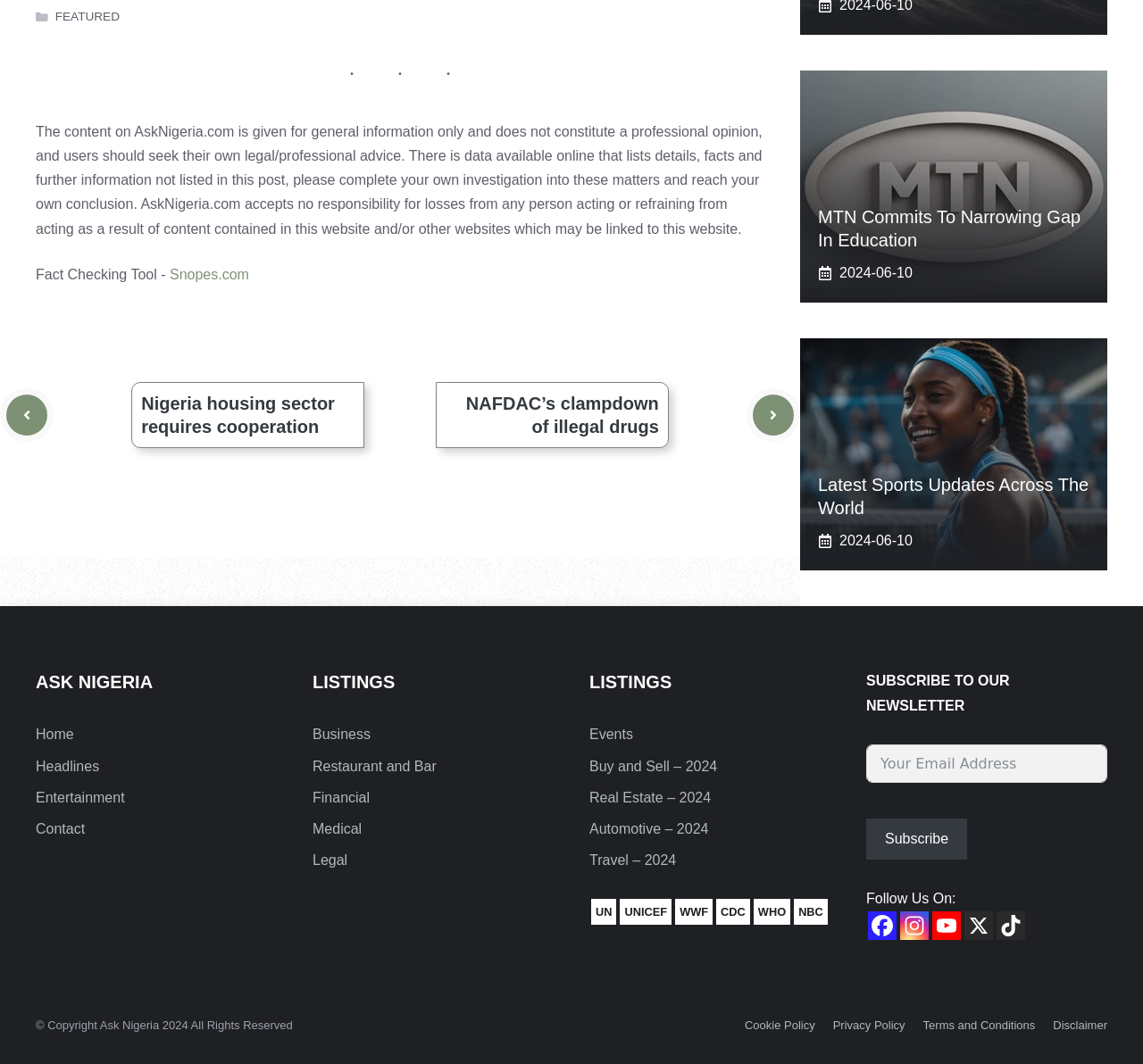Using details from the image, please answer the following question comprehensively:
How can users subscribe to the newsletter?

Users can subscribe to the newsletter by entering their email address in the required textbox and clicking the 'Subscribe' button, which is part of the Subscription Form.